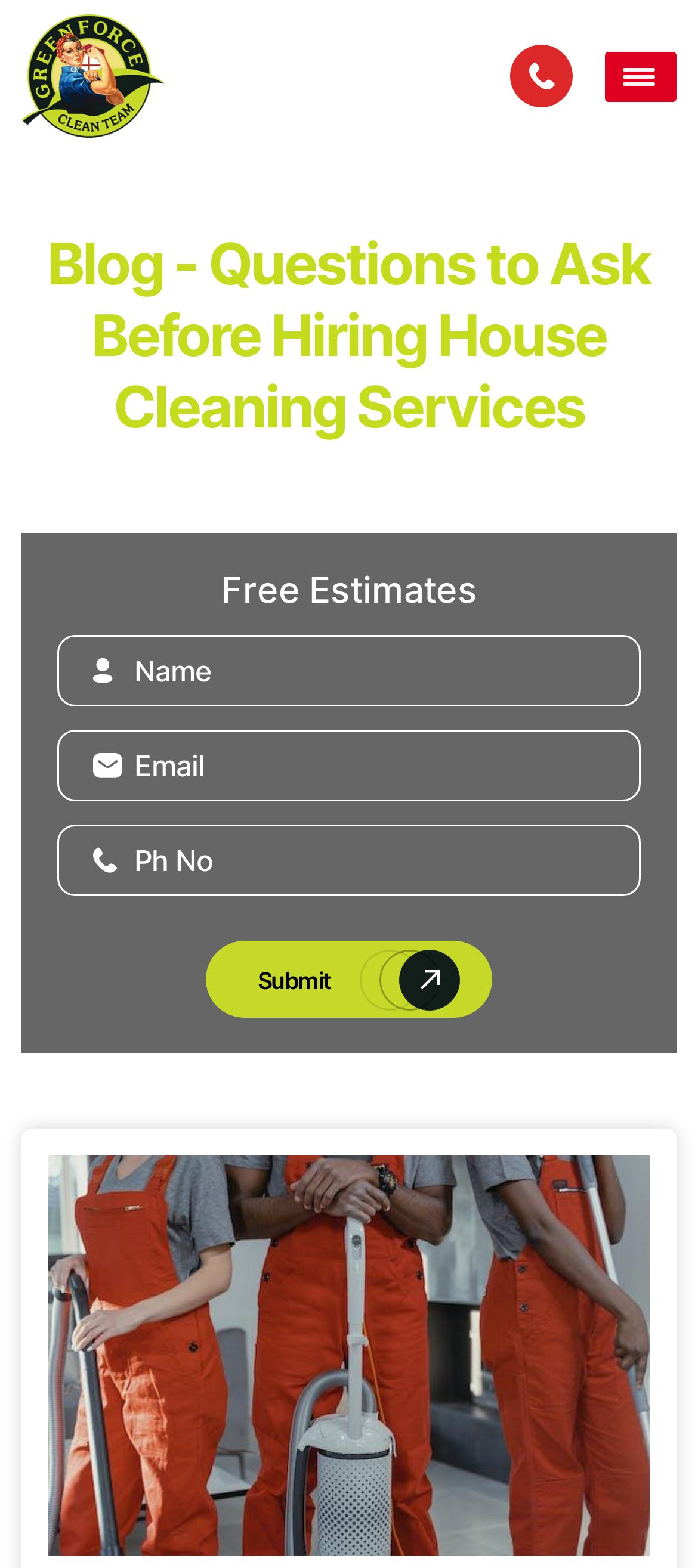What is the phone number to contact?
Identify the answer in the screenshot and reply with a single word or phrase.

415 673 3266